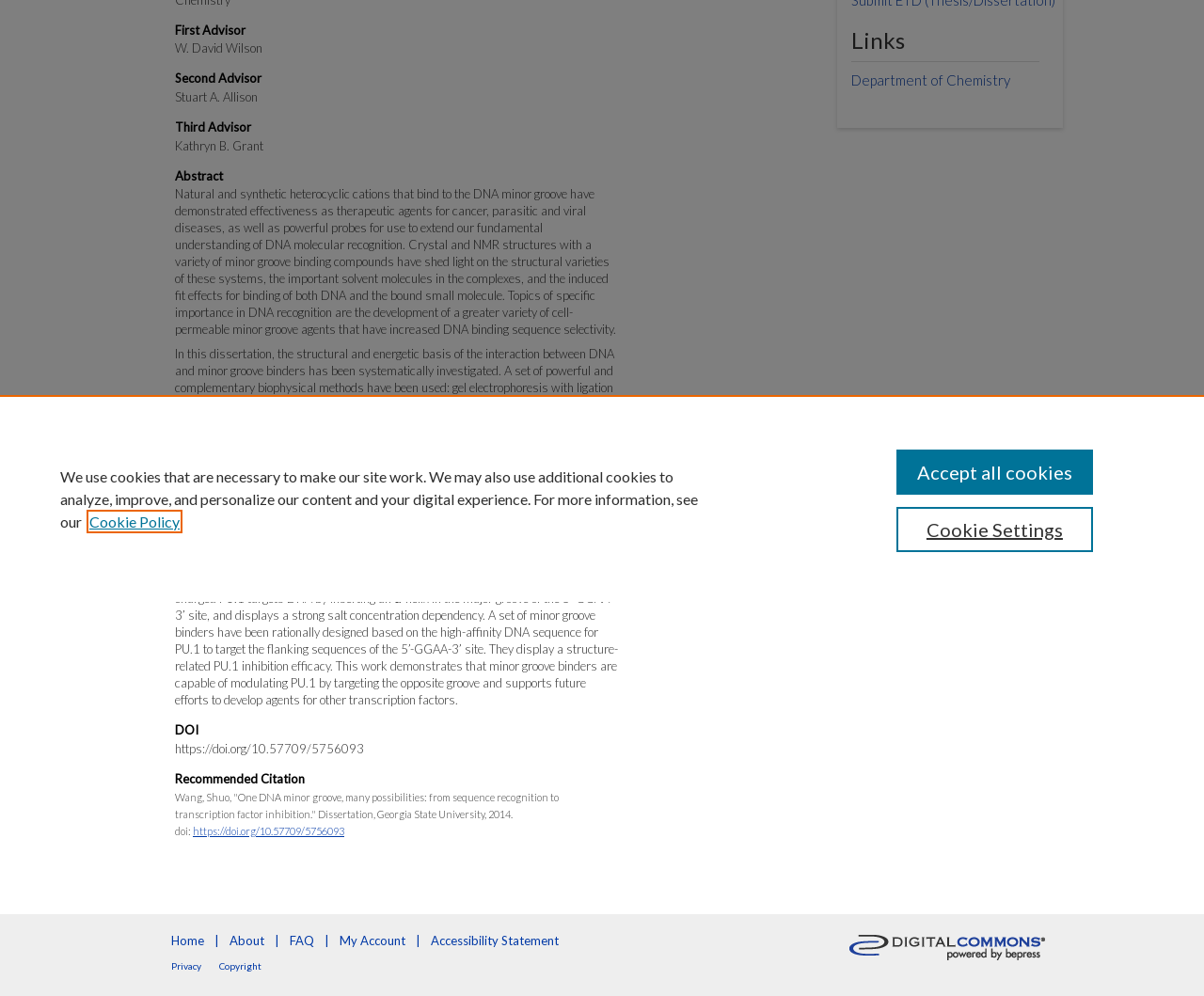Give the bounding box coordinates for the element described by: "Cookie Policy".

[0.074, 0.515, 0.149, 0.533]